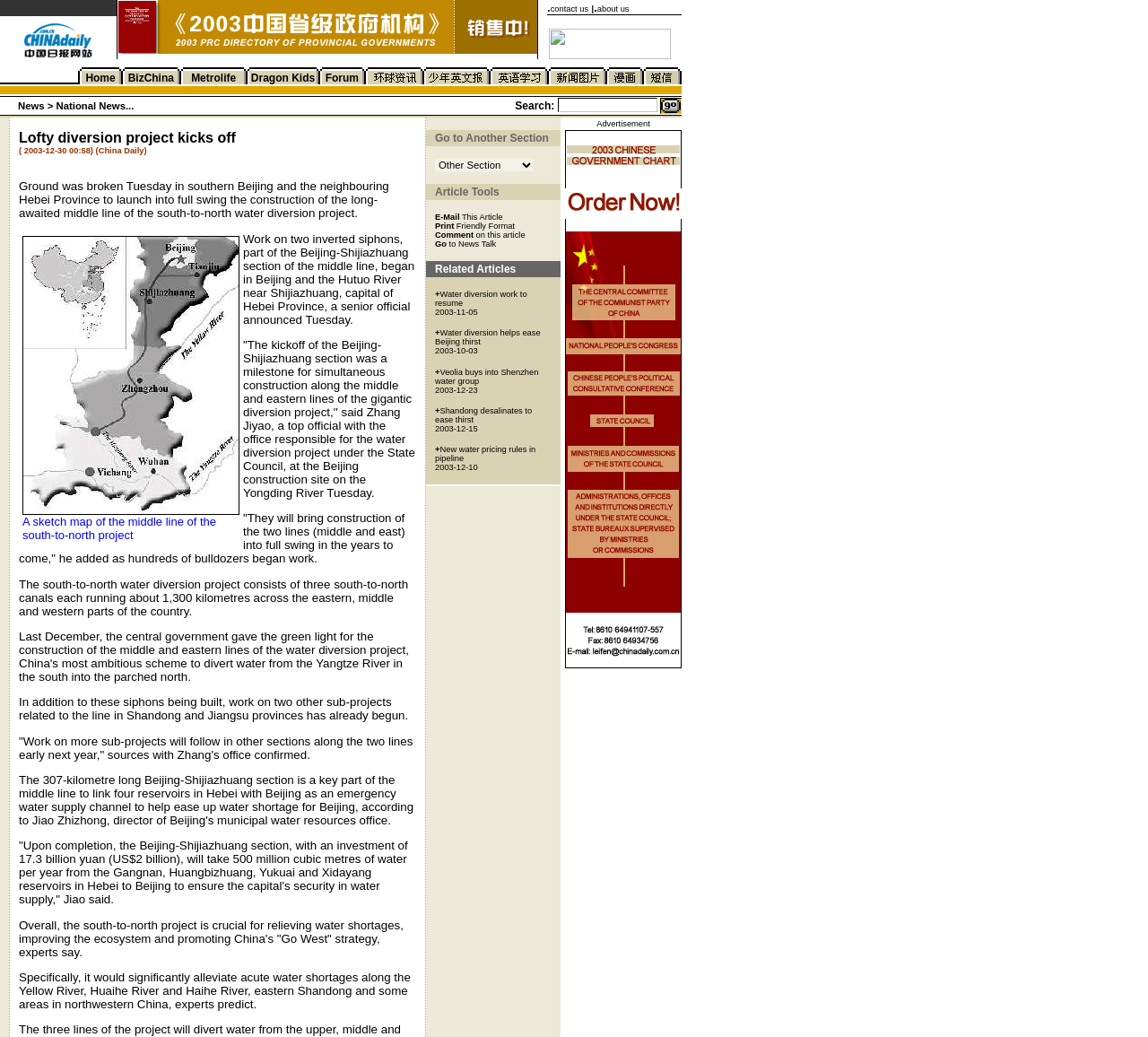Please find and report the bounding box coordinates of the element to click in order to perform the following action: "Click the link with the image". The coordinates should be expressed as four float numbers between 0 and 1, in the format [left, top, right, bottom].

[0.478, 0.048, 0.584, 0.06]